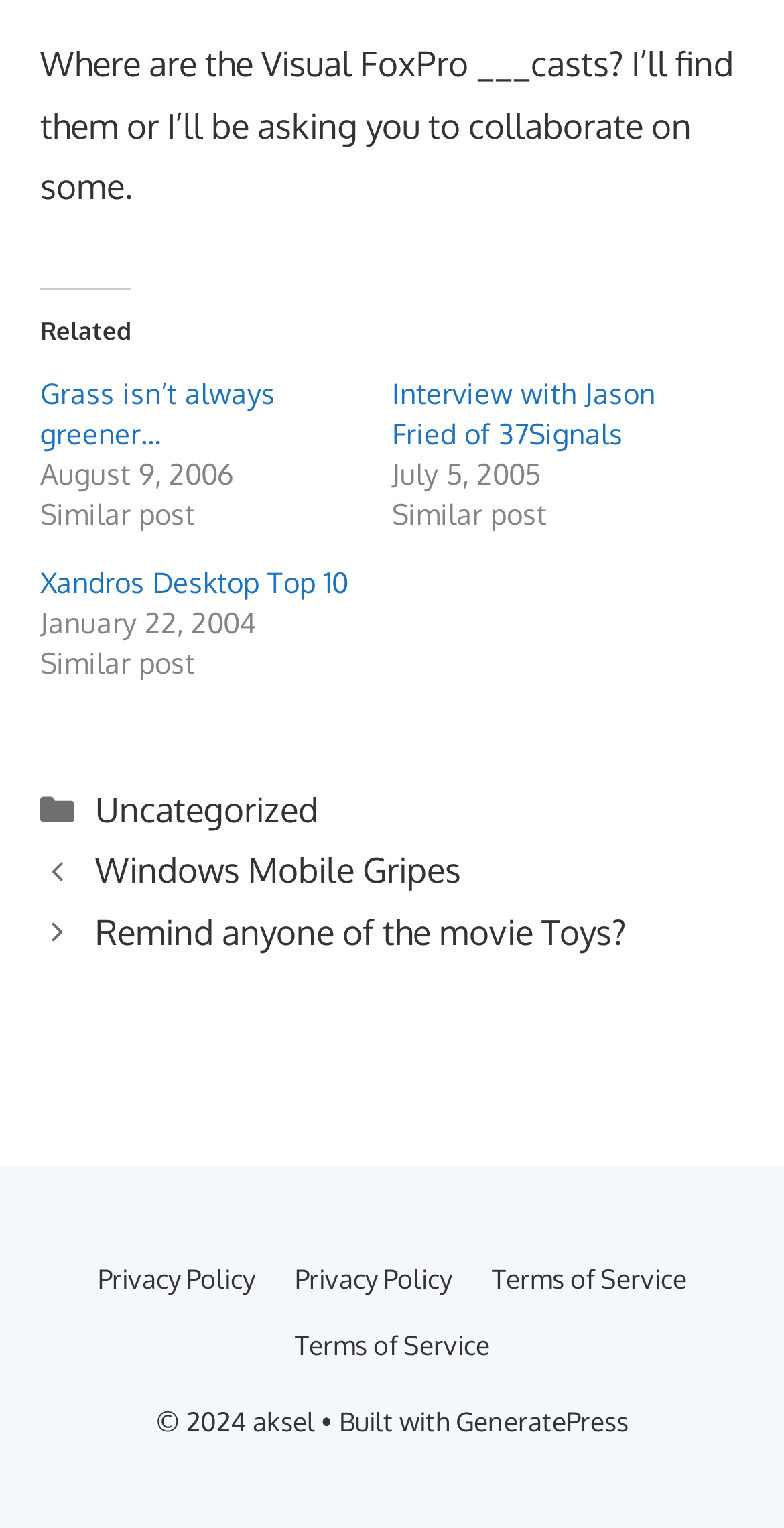Determine the bounding box for the HTML element described here: "ガイド". The coordinates should be given as [left, top, right, bottom] with each number being a float between 0 and 1.

None